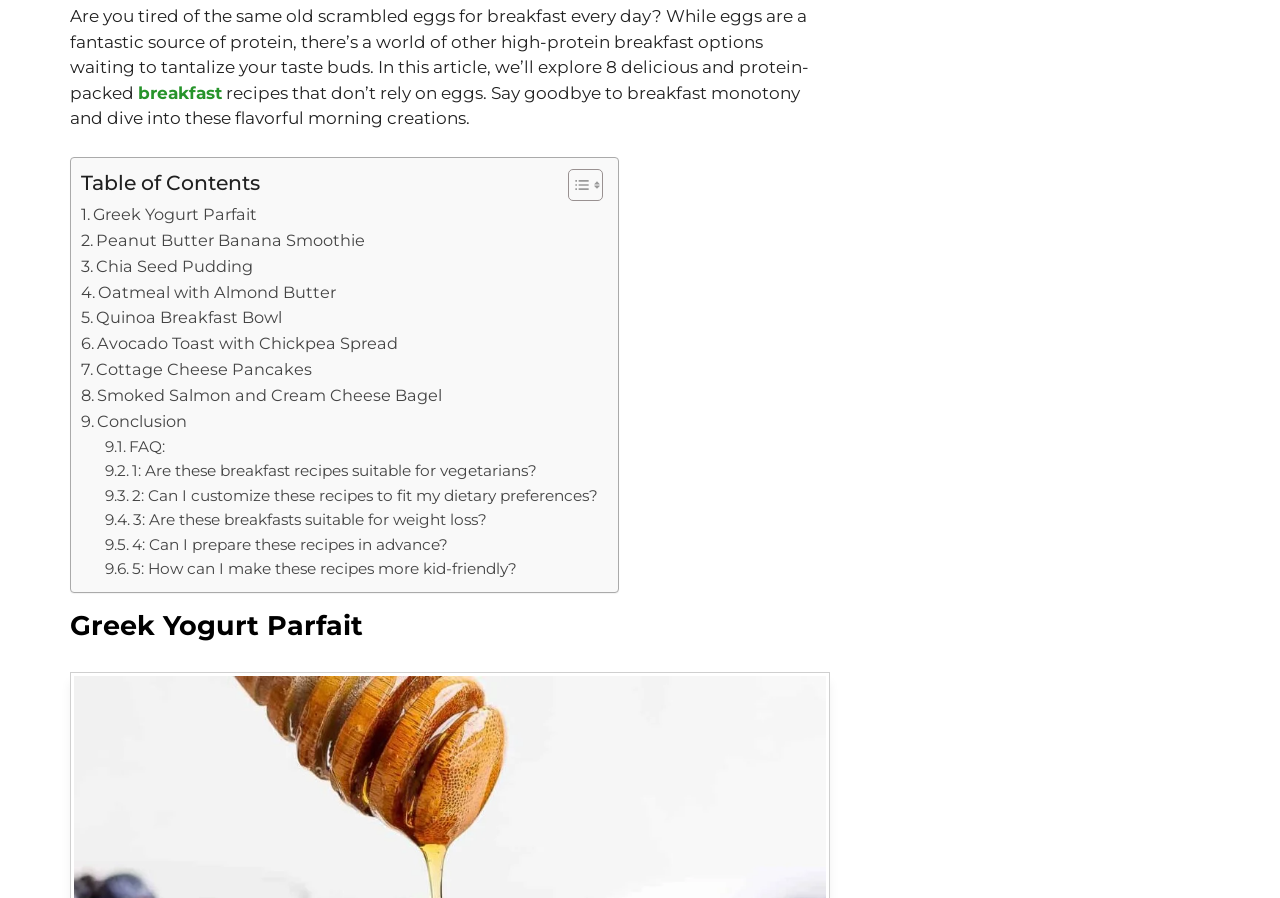Predict the bounding box of the UI element based on the description: "Chia Seed Pudding". The coordinates should be four float numbers between 0 and 1, formatted as [left, top, right, bottom].

[0.063, 0.283, 0.198, 0.311]